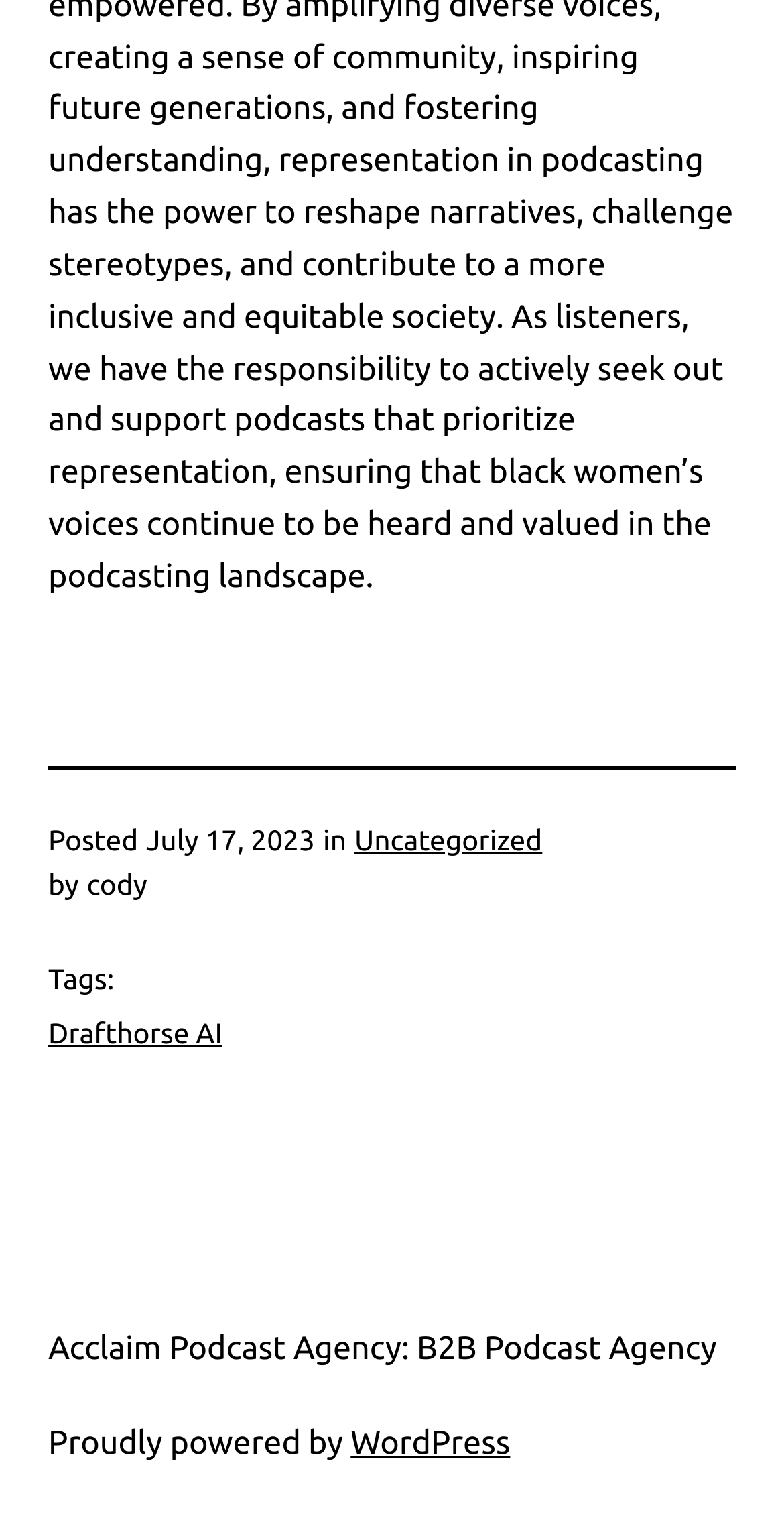What is the tag associated with the post?
Using the image as a reference, answer the question in detail.

I found the tag associated with the post by looking at the text 'Tags:' followed by the link 'Drafthorse AI'.